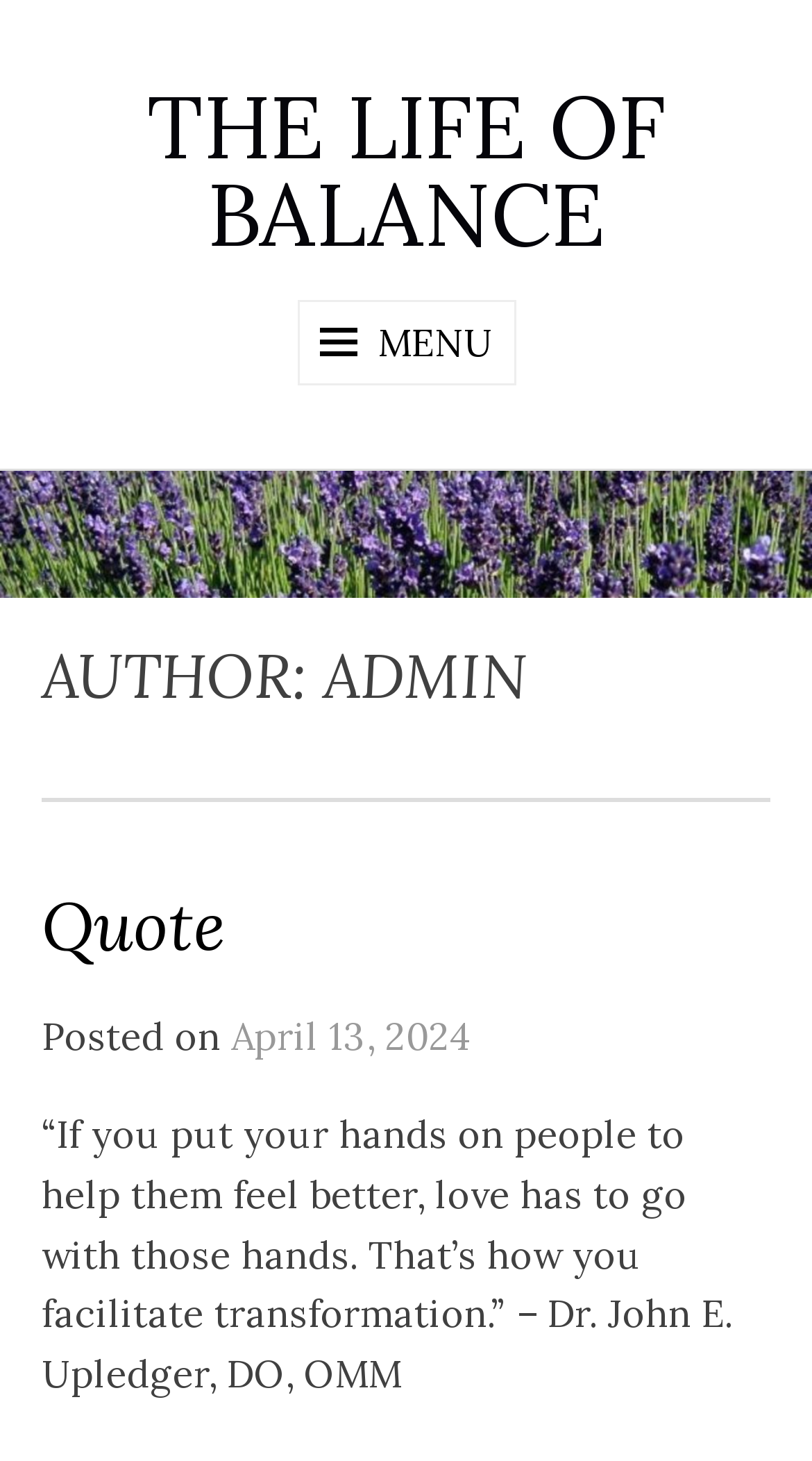Based on the element description "THE LIFE OF BALANCE", predict the bounding box coordinates of the UI element.

[0.181, 0.048, 0.819, 0.185]